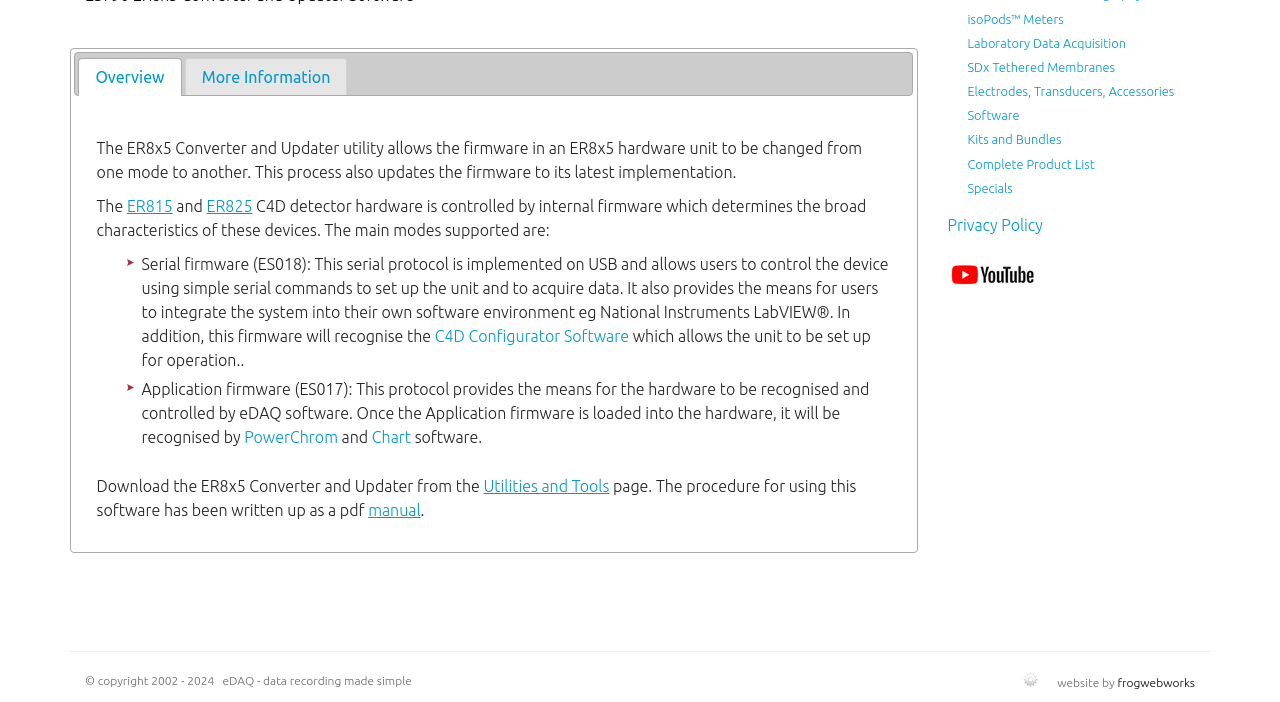Identify the bounding box for the described UI element: "parent_node: Search".

[0.74, 0.39, 0.818, 0.416]